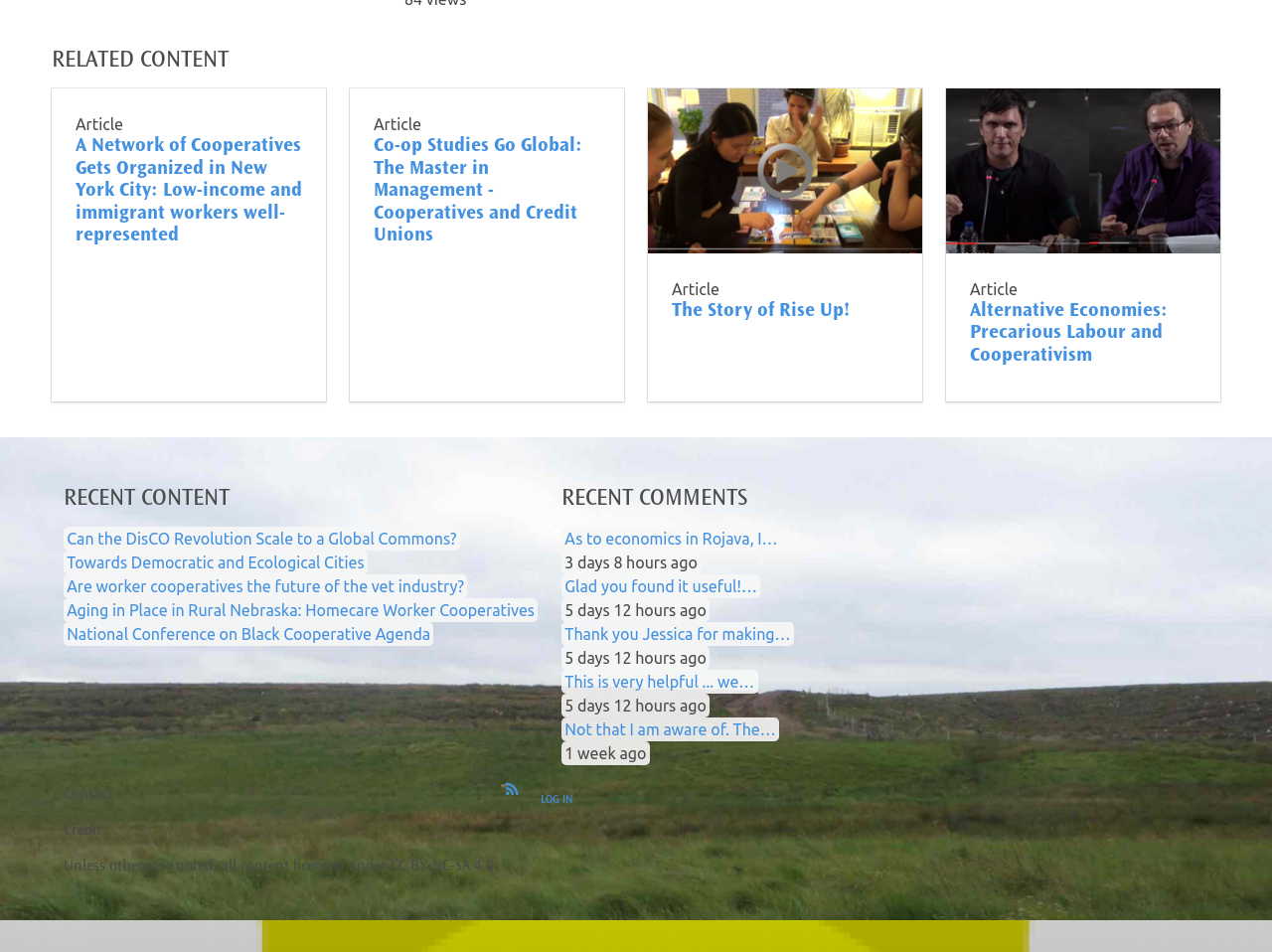Please specify the bounding box coordinates of the clickable section necessary to execute the following command: "Read the article about Aquascape Aquatic Patio Pond Review".

None